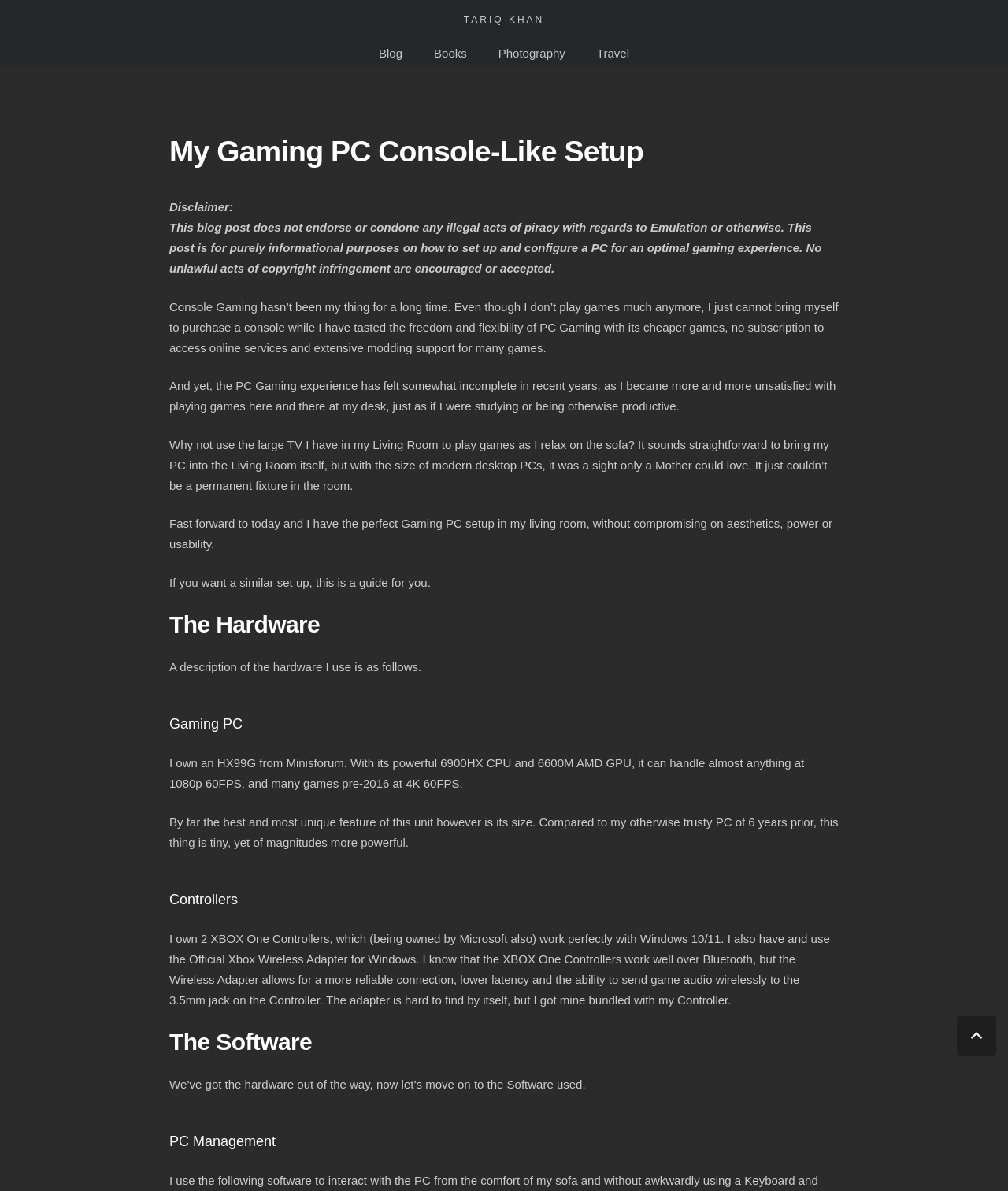Describe the webpage in detail, including text, images, and layout.

This webpage is about the author's gaming PC setup in their living room, with a focus on aesthetics, power, and usability. At the top, there is a heading with the author's name, "TARIQ KHAN", followed by a navigation menu with links to "Blog", "Books", "Photography", and "Travel". 

Below the navigation menu, there is a main heading "My Gaming PC Console-Like Setup" and a disclaimer about the content of the post. The author then shares their experience with console gaming and how they prefer PC gaming due to its flexibility and affordability. 

The author explains that they wanted to set up their PC in their living room but were initially hesitant due to the size of modern desktop PCs. However, they have now found a solution that meets their needs. 

The webpage is divided into sections, including "The Hardware" and "The Software", which provide details about the author's gaming PC setup. Under "The Hardware", the author describes their gaming PC, an HX99G from Minisforum, which is powerful and compact. They also mention their controllers, including two XBOX One Controllers and an Official Xbox Wireless Adapter for Windows. 

Under "The Software", the author briefly mentions the software used, but the details are not provided. At the bottom of the page, there is a "Back to top" button. Overall, the webpage is a personal guide to setting up a gaming PC in a living room, with a focus on the author's experience and the hardware and software used.